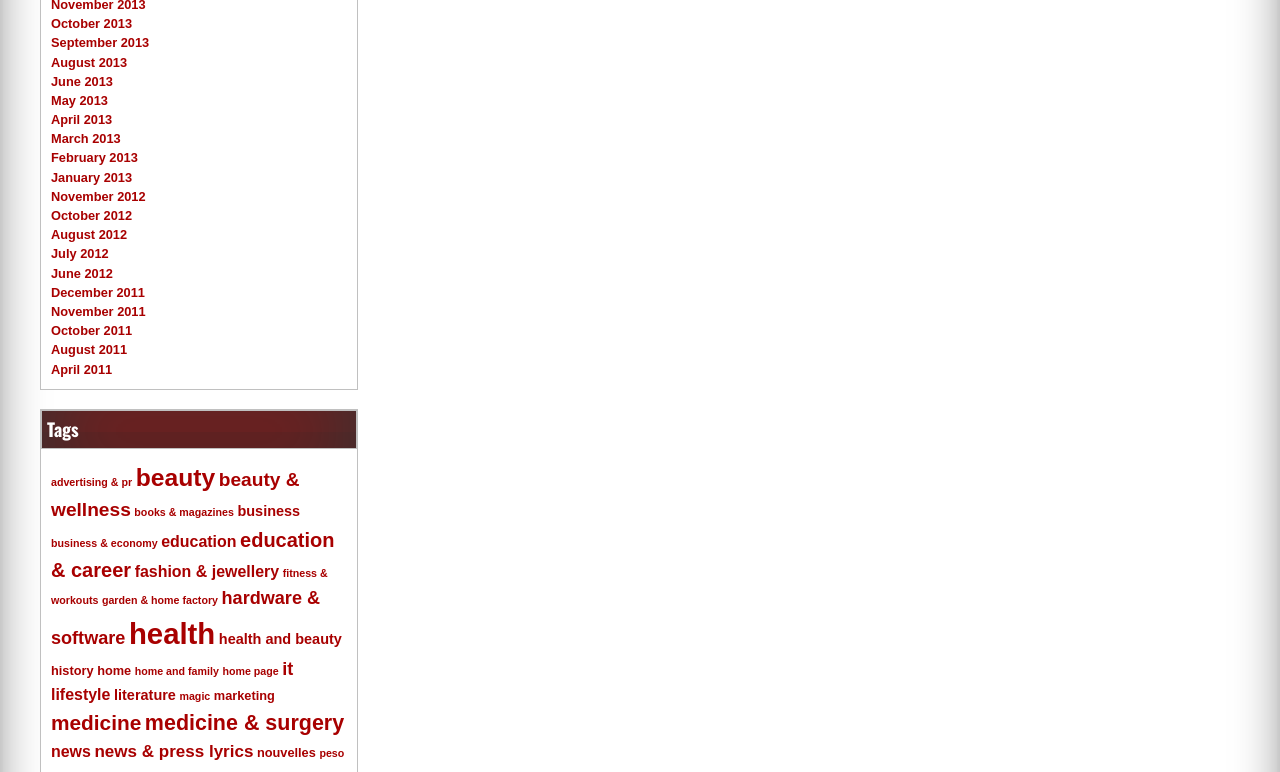Locate the bounding box coordinates of the element I should click to achieve the following instruction: "Explore beauty category".

[0.106, 0.601, 0.168, 0.636]